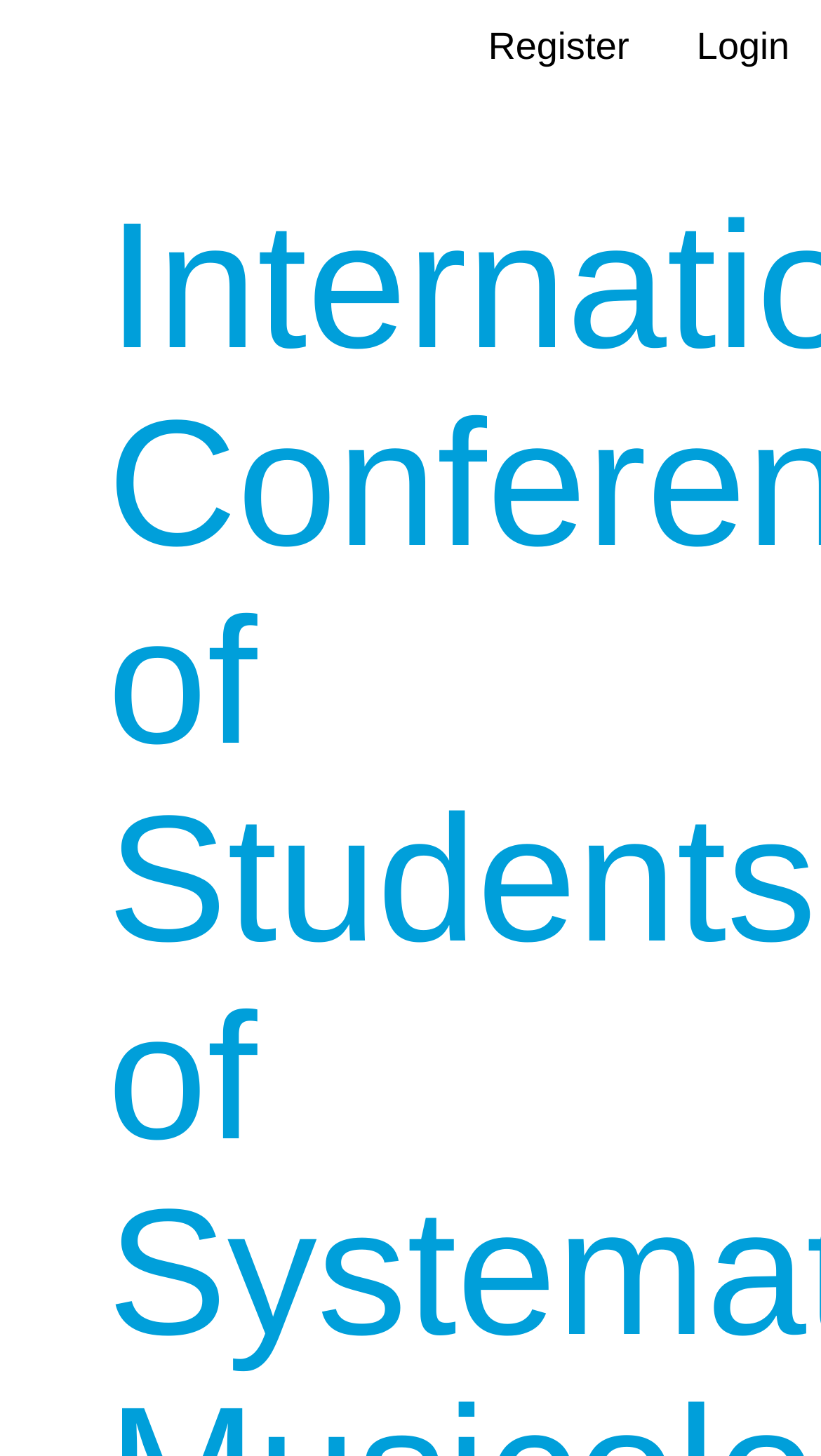Please provide a brief answer to the following inquiry using a single word or phrase:
How many navigation links are there?

3